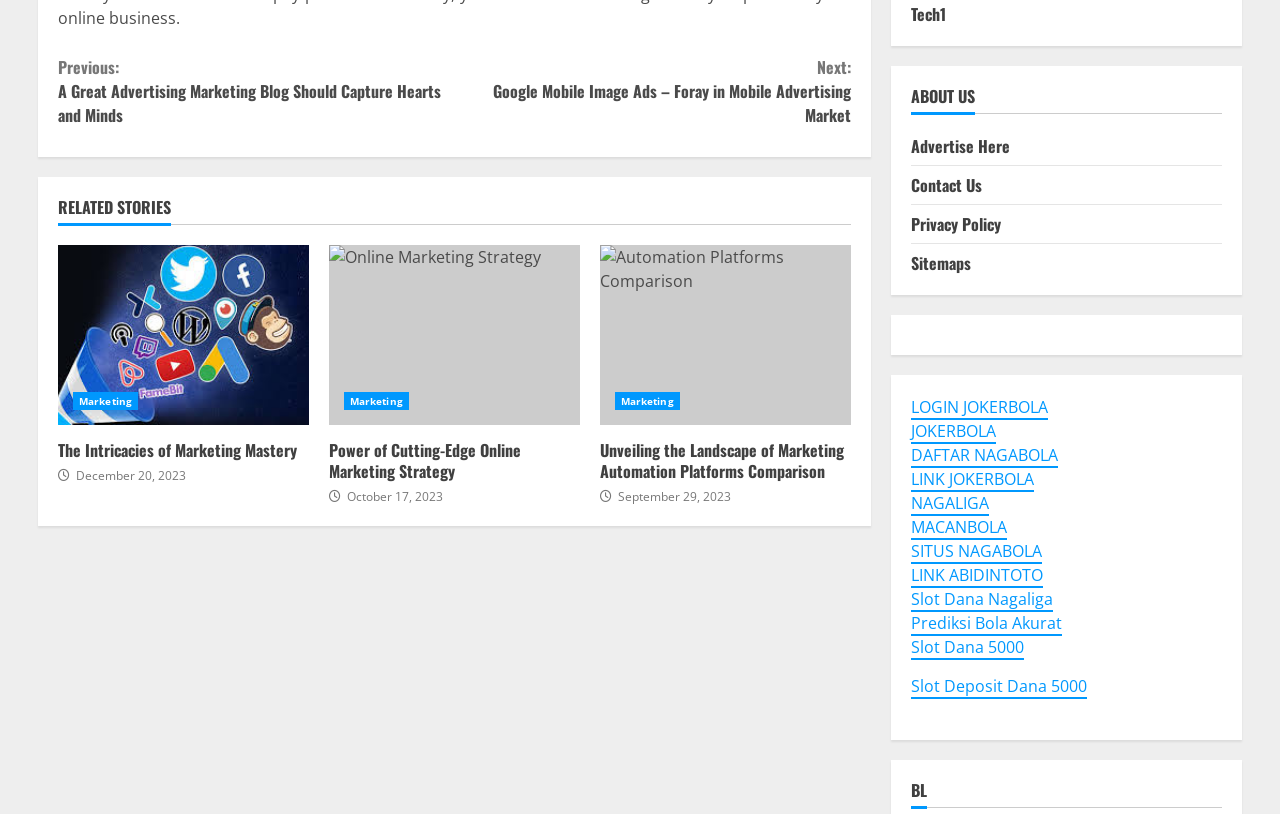How many minutes does it take to read the article 'Unveiling the Landscape of Marketing Automation Platforms Comparison'?
Provide an in-depth and detailed explanation in response to the question.

The article 'Unveiling the Landscape of Marketing Automation Platforms Comparison' has a StaticText element with the text '4 min read' which indicates the reading time.